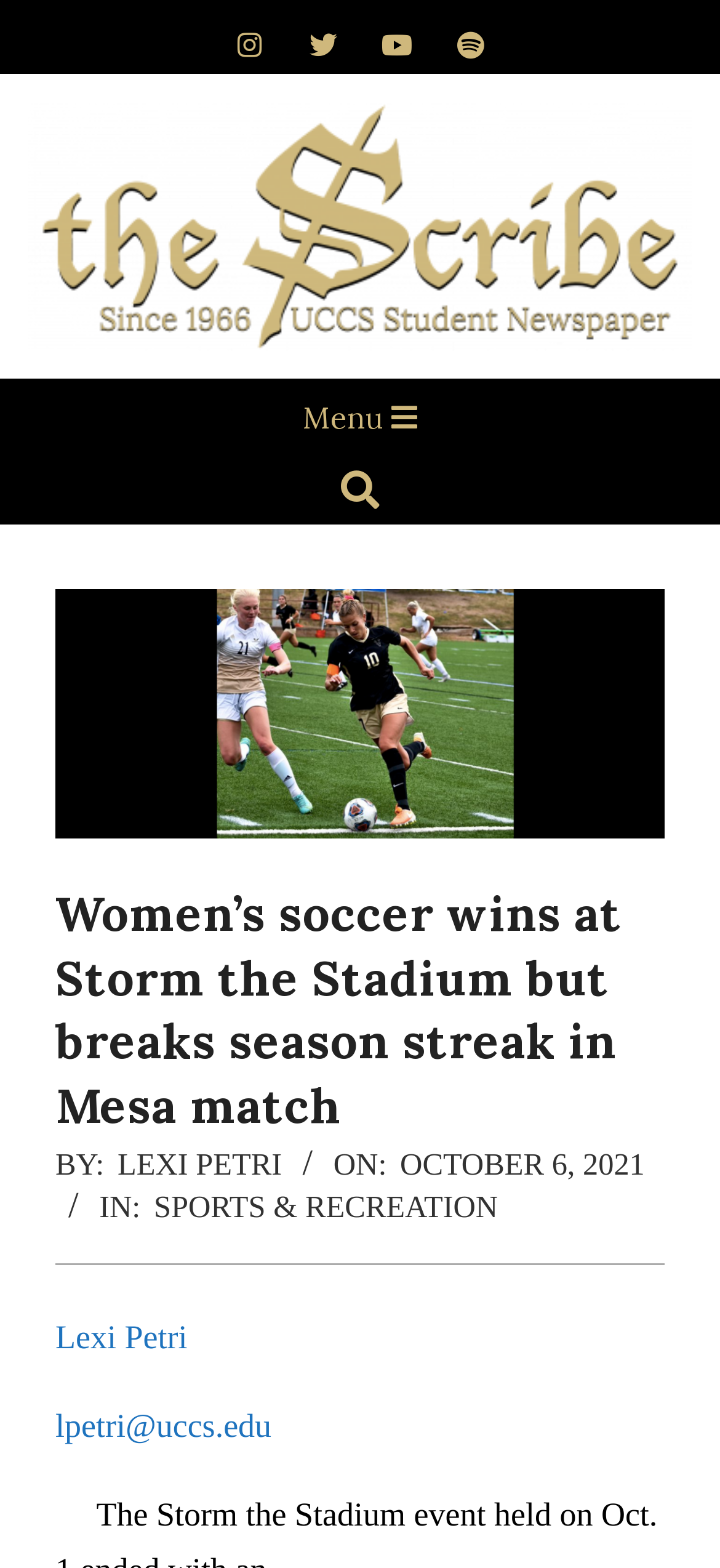Please find the bounding box for the UI element described by: "Sports & Recreation".

[0.214, 0.759, 0.692, 0.781]